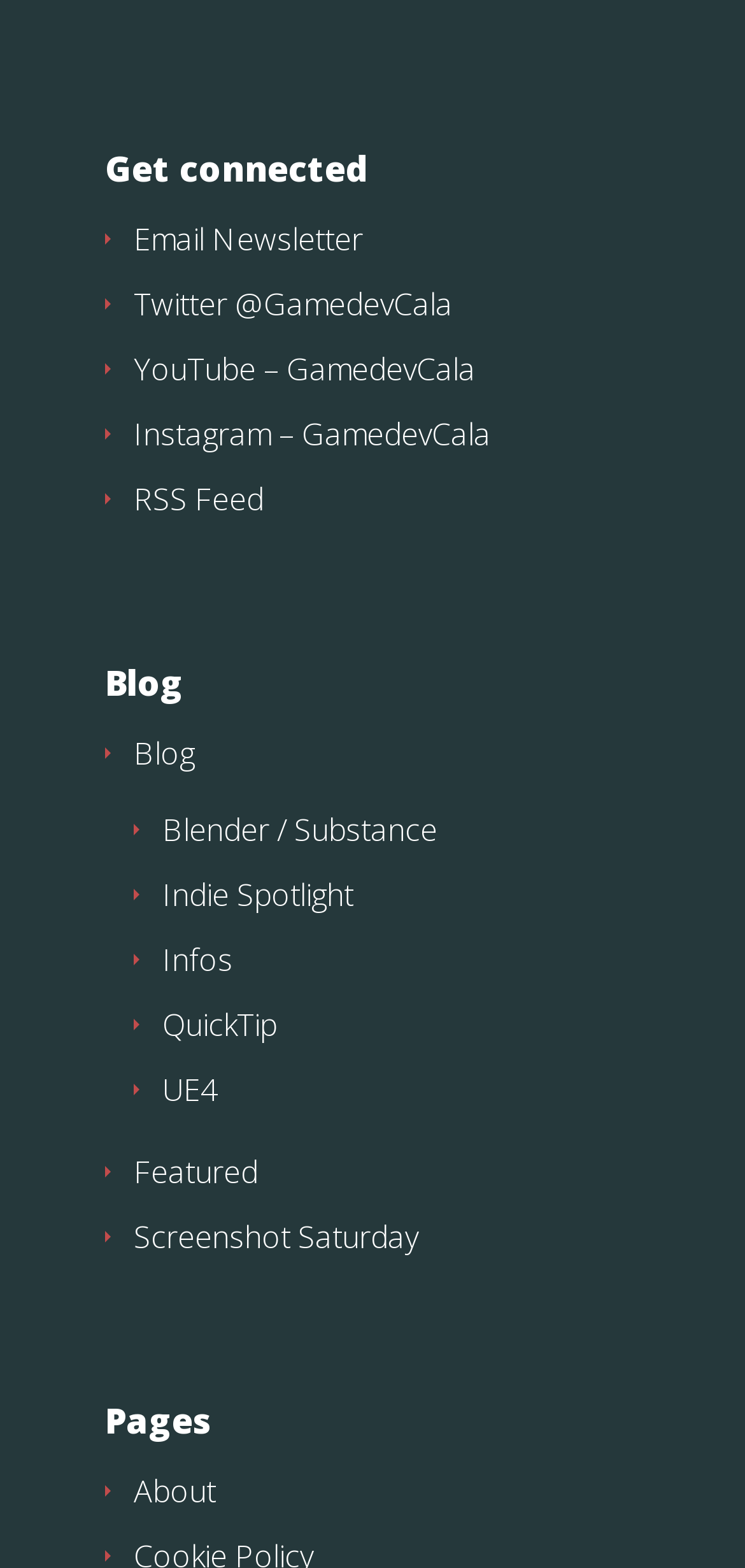Locate the bounding box coordinates of the region to be clicked to comply with the following instruction: "Subscribe to Email Newsletter". The coordinates must be four float numbers between 0 and 1, in the form [left, top, right, bottom].

[0.179, 0.139, 0.487, 0.166]